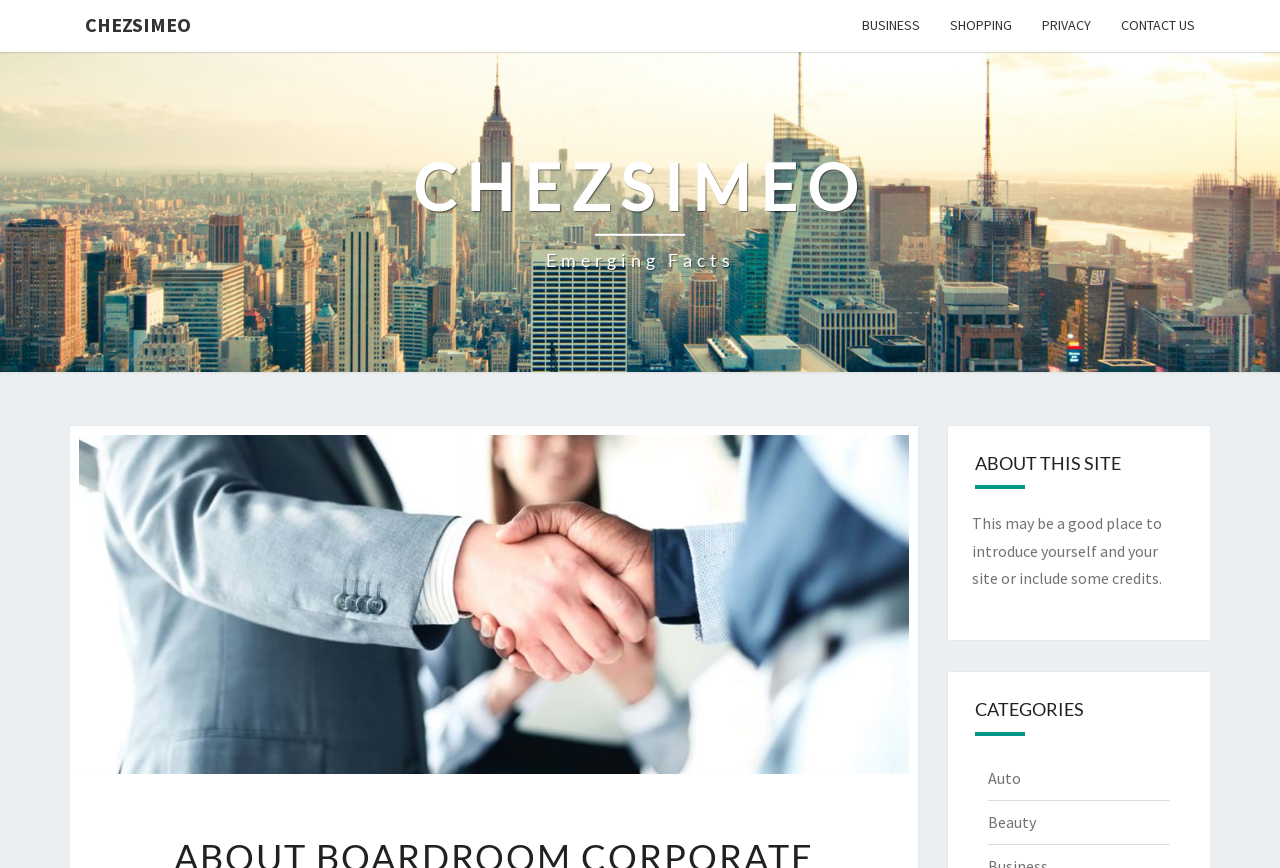Carefully observe the image and respond to the question with a detailed answer:
How many links are in the top navigation bar?

The top navigation bar contains five links: 'CHEZSIMEO', 'BUSINESS', 'SHOPPING', 'PRIVACY', and 'CONTACT US'. These links are likely used to navigate to different sections of the website.